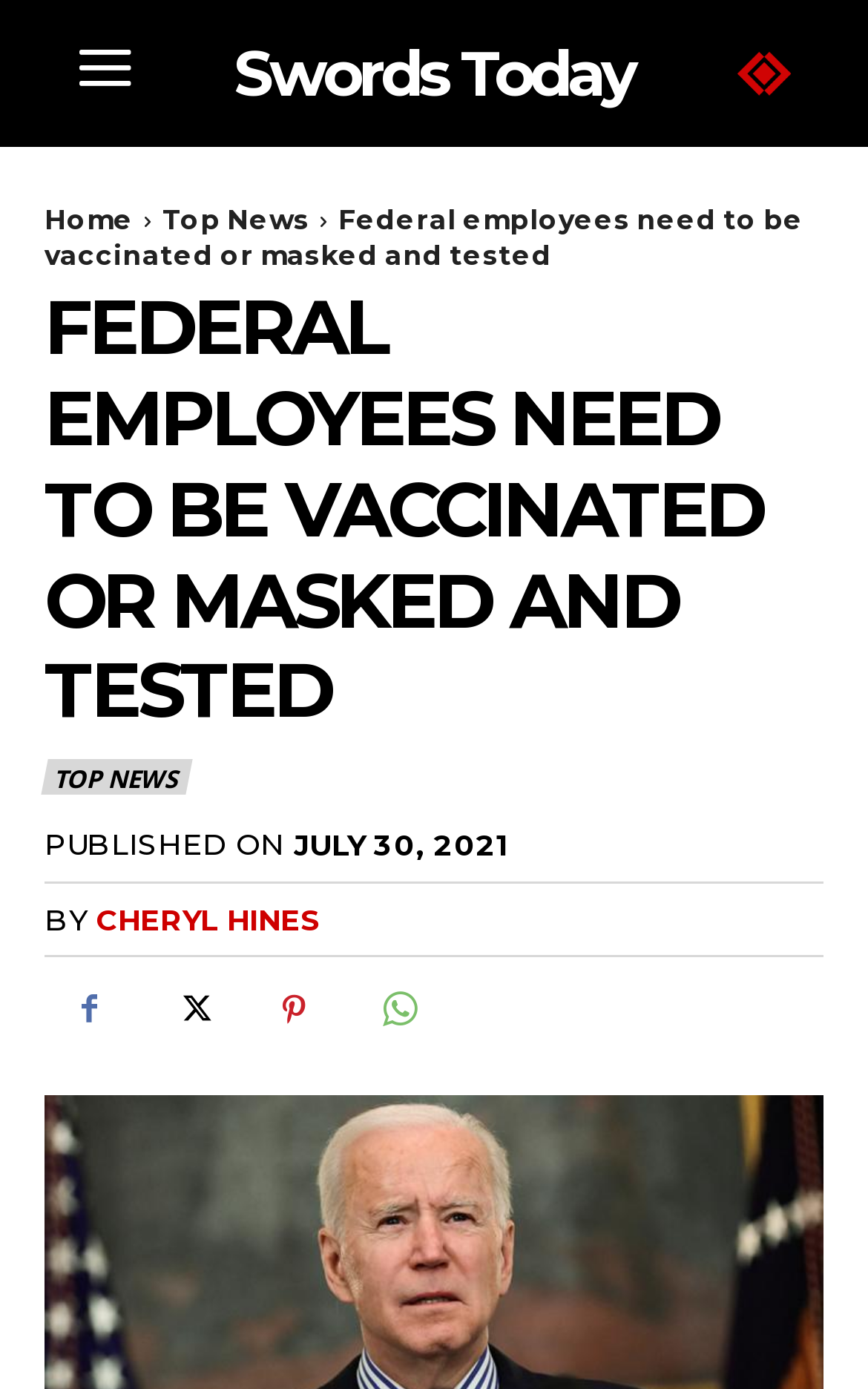Given the element description: "Cheryl Hines", predict the bounding box coordinates of the UI element it refers to, using four float numbers between 0 and 1, i.e., [left, top, right, bottom].

[0.11, 0.648, 0.369, 0.675]